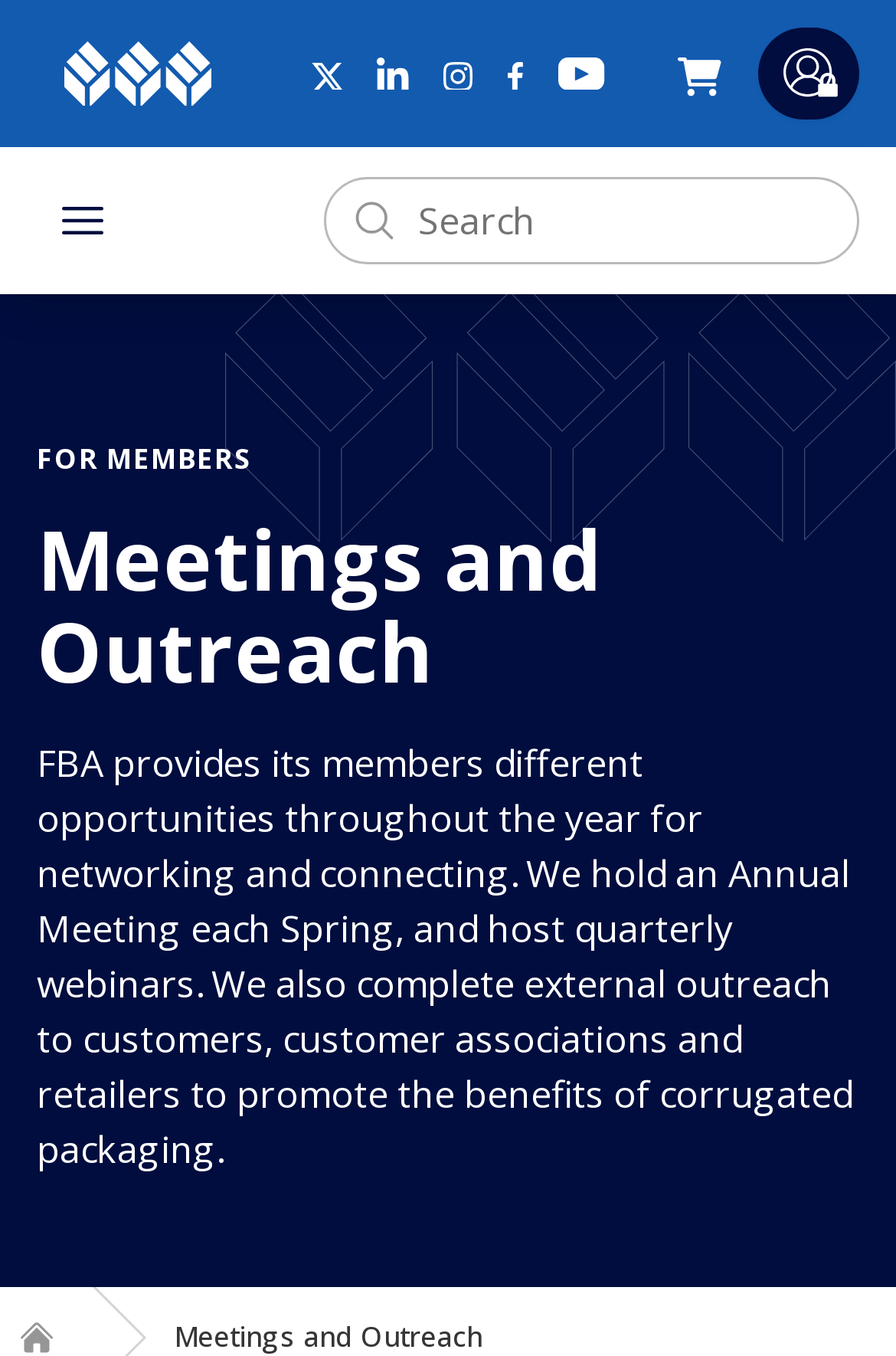Please identify the bounding box coordinates of where to click in order to follow the instruction: "Open menu".

[0.041, 0.129, 0.144, 0.197]